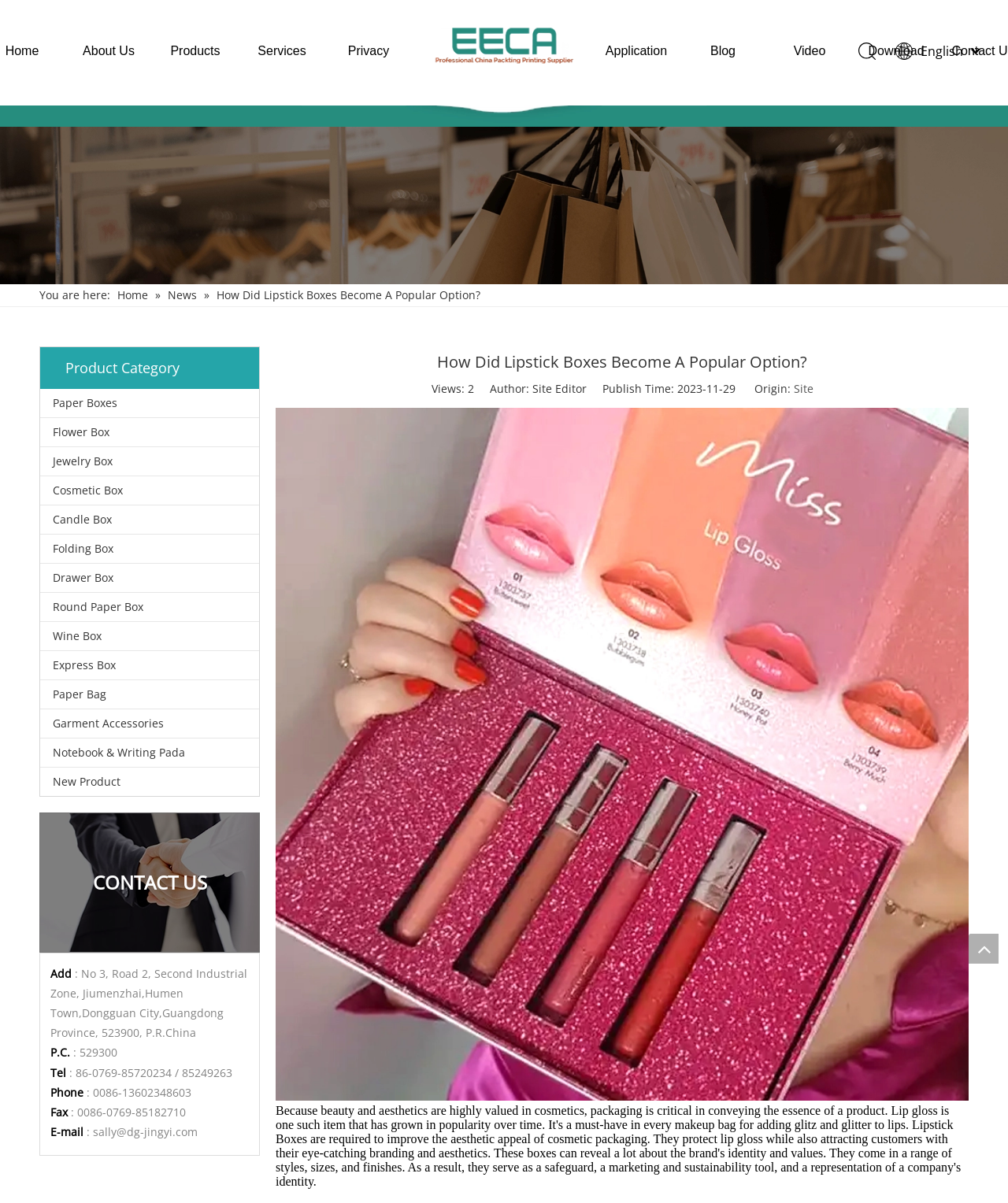Could you identify the text that serves as the heading for this webpage?

How Did Lipstick Boxes Become A Popular Option?